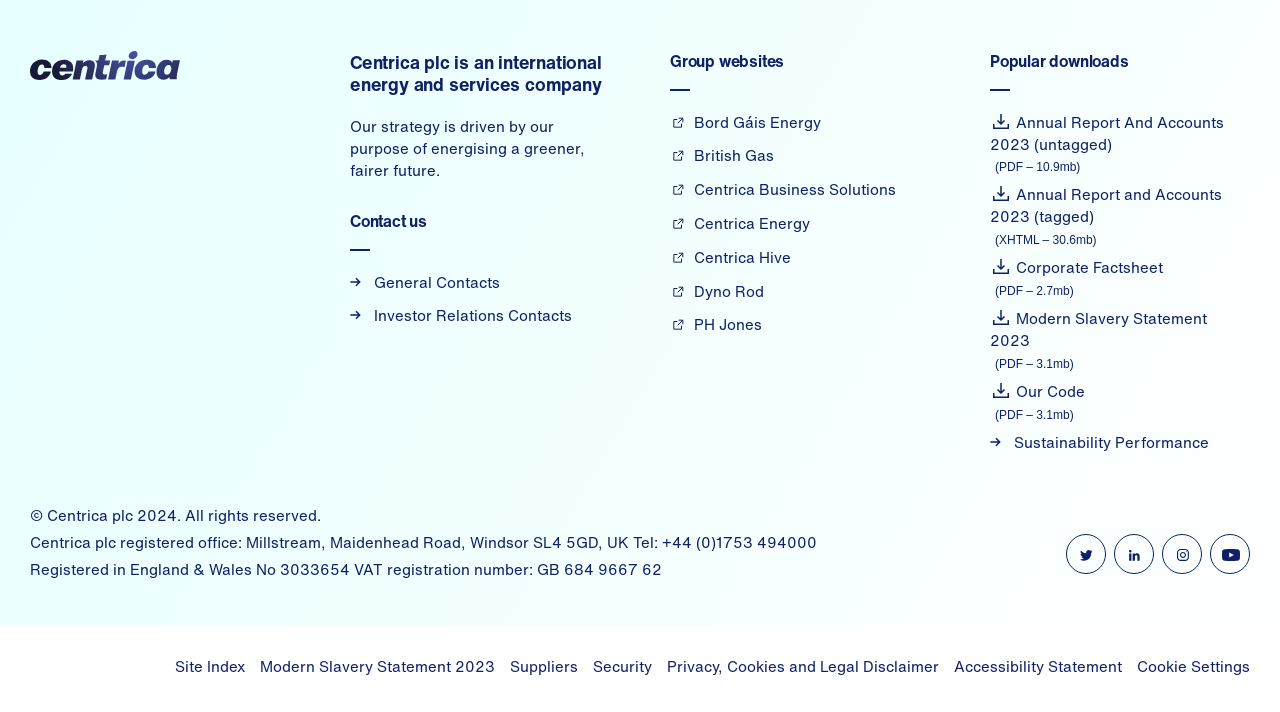Determine the bounding box coordinates for the region that must be clicked to execute the following instruction: "Download Annual Report And Accounts 2023 (untagged)".

[0.773, 0.155, 0.977, 0.217]